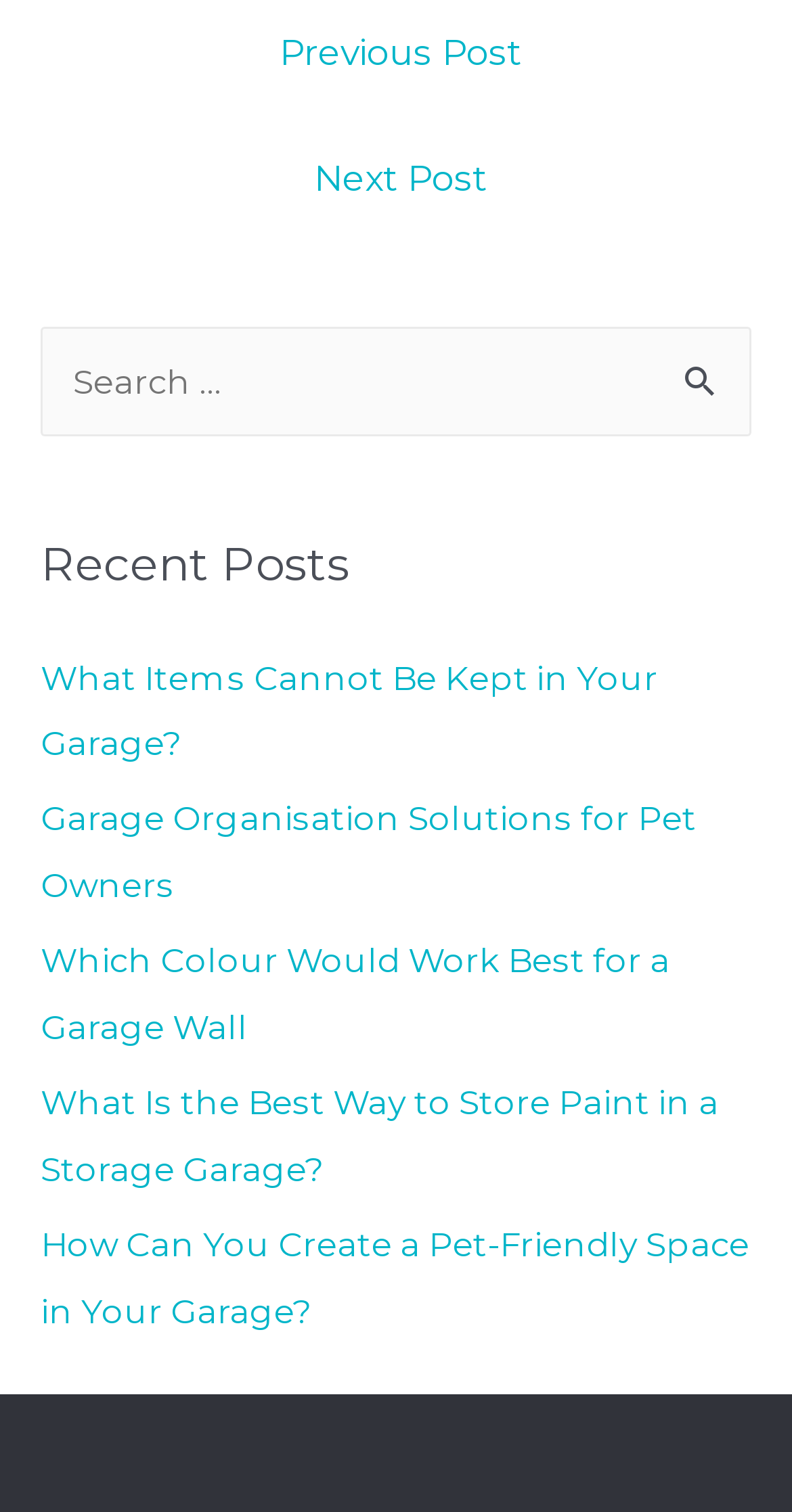Find the bounding box coordinates of the clickable element required to execute the following instruction: "Click on Search". Provide the coordinates as four float numbers between 0 and 1, i.e., [left, top, right, bottom].

[0.833, 0.216, 0.949, 0.273]